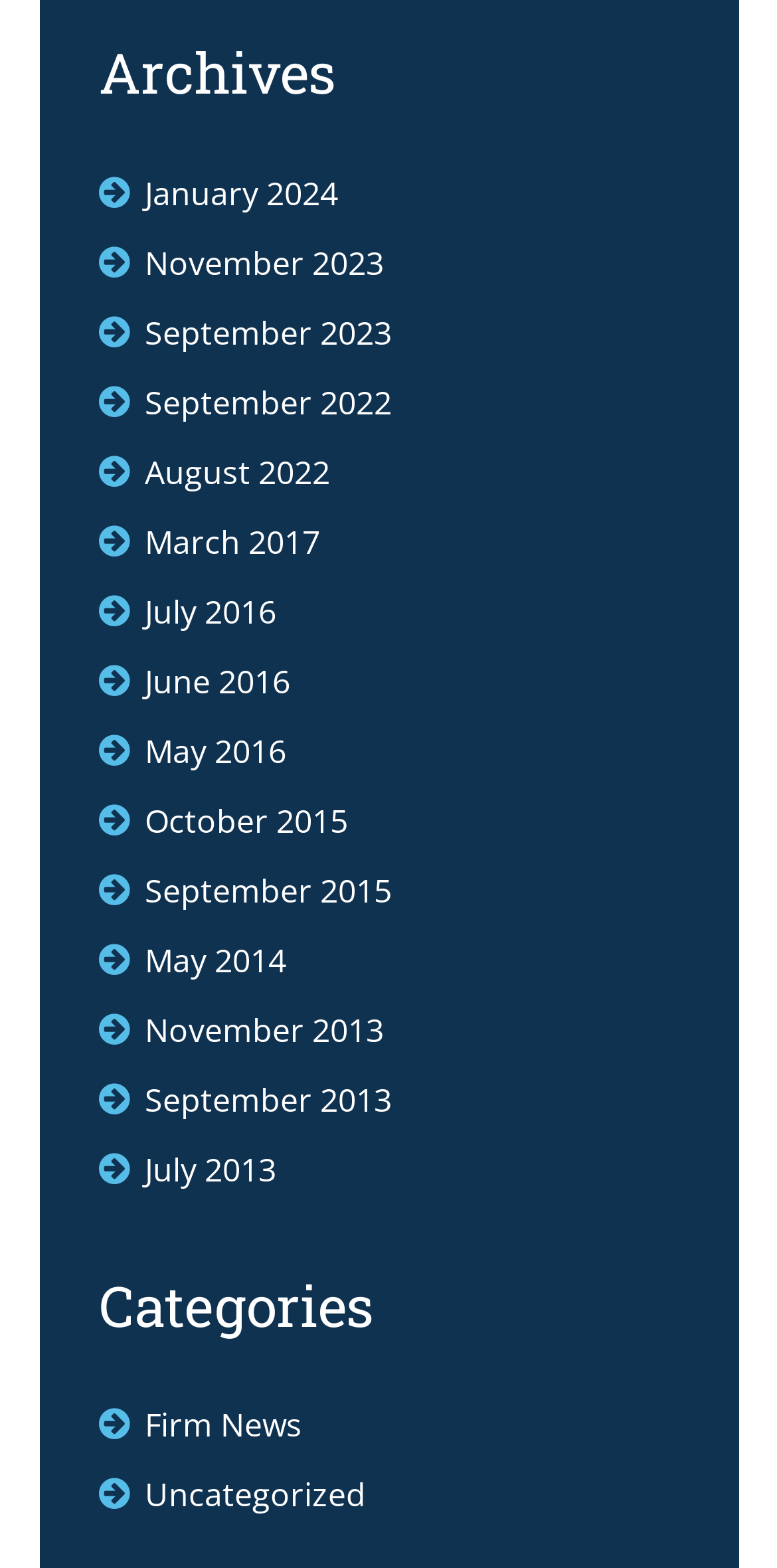Determine the bounding box coordinates of the region to click in order to accomplish the following instruction: "Explore posts from September 2023". Provide the coordinates as four float numbers between 0 and 1, specifically [left, top, right, bottom].

[0.168, 0.195, 0.873, 0.229]